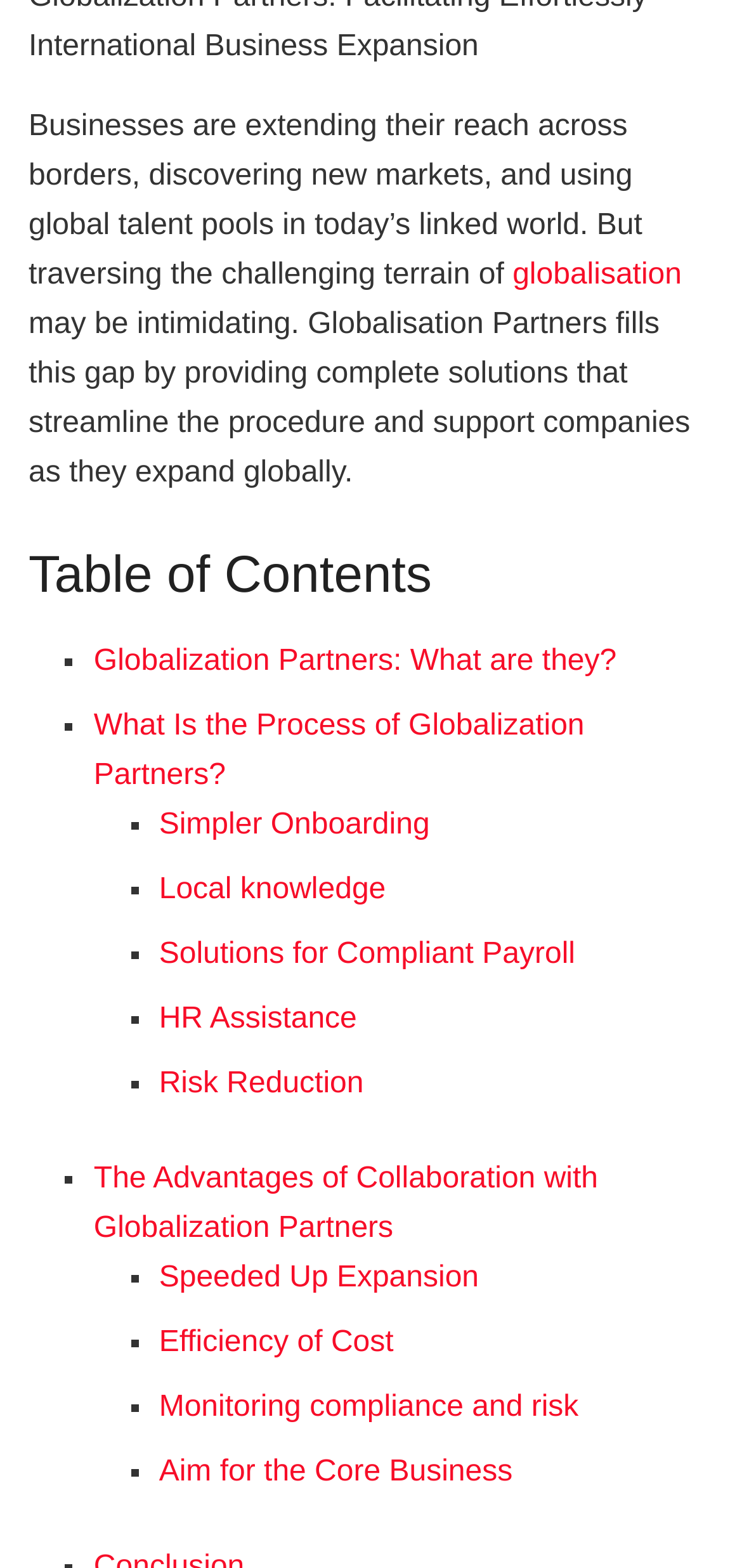Identify the bounding box coordinates for the UI element mentioned here: "Efficiency of Cost". Provide the coordinates as four float values between 0 and 1, i.e., [left, top, right, bottom].

[0.192, 0.677, 0.469, 0.697]